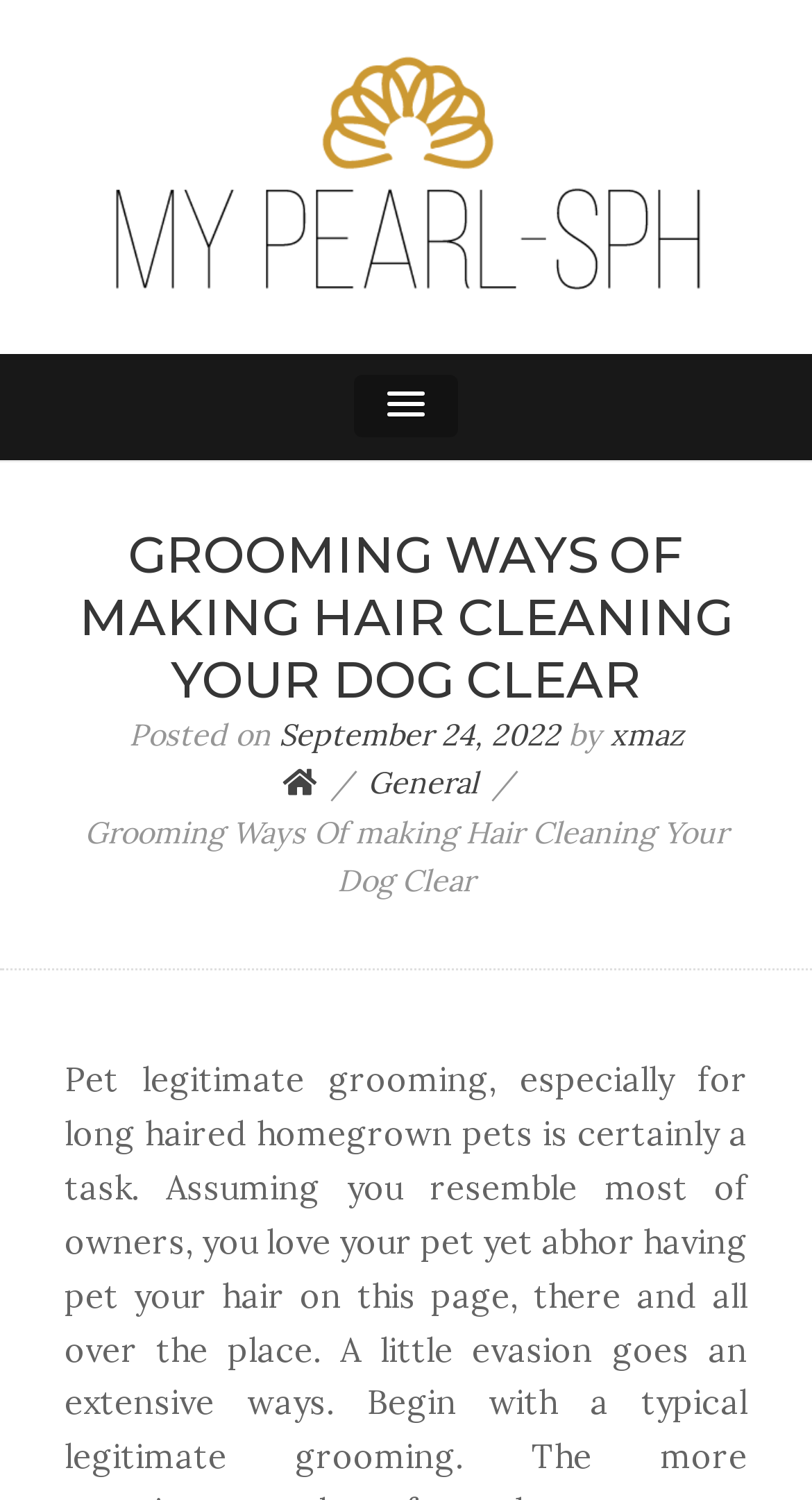Respond with a single word or phrase:
Who is the author of the article?

xmaz